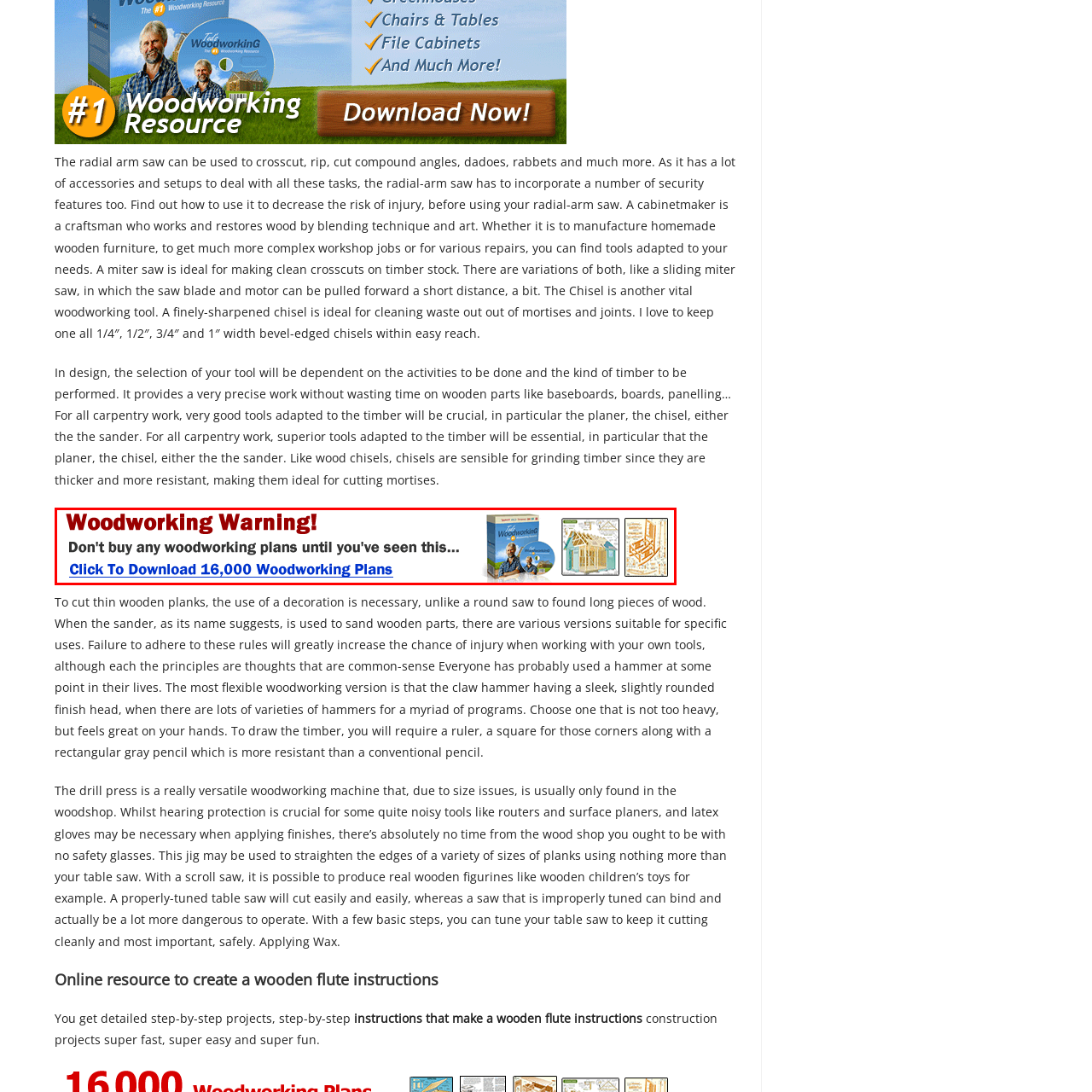Describe in detail the image that is highlighted by the red bounding box.

The image features a prominent warning related to woodworking projects, urging viewers not to purchase any woodworking plans until they have seen the content being promoted. This message is accompanied by a call-to-action, inviting users to click for the opportunity to download a vast collection of 16,000 woodworking plans. Visual elements surrounding the text may include images or graphics representing various woodworking tools or plans, enhancing the appeal of the offer. The overall theme emphasizes caution and informed decision-making for woodworking enthusiasts, ensuring they access quality resources before undertaking projects.